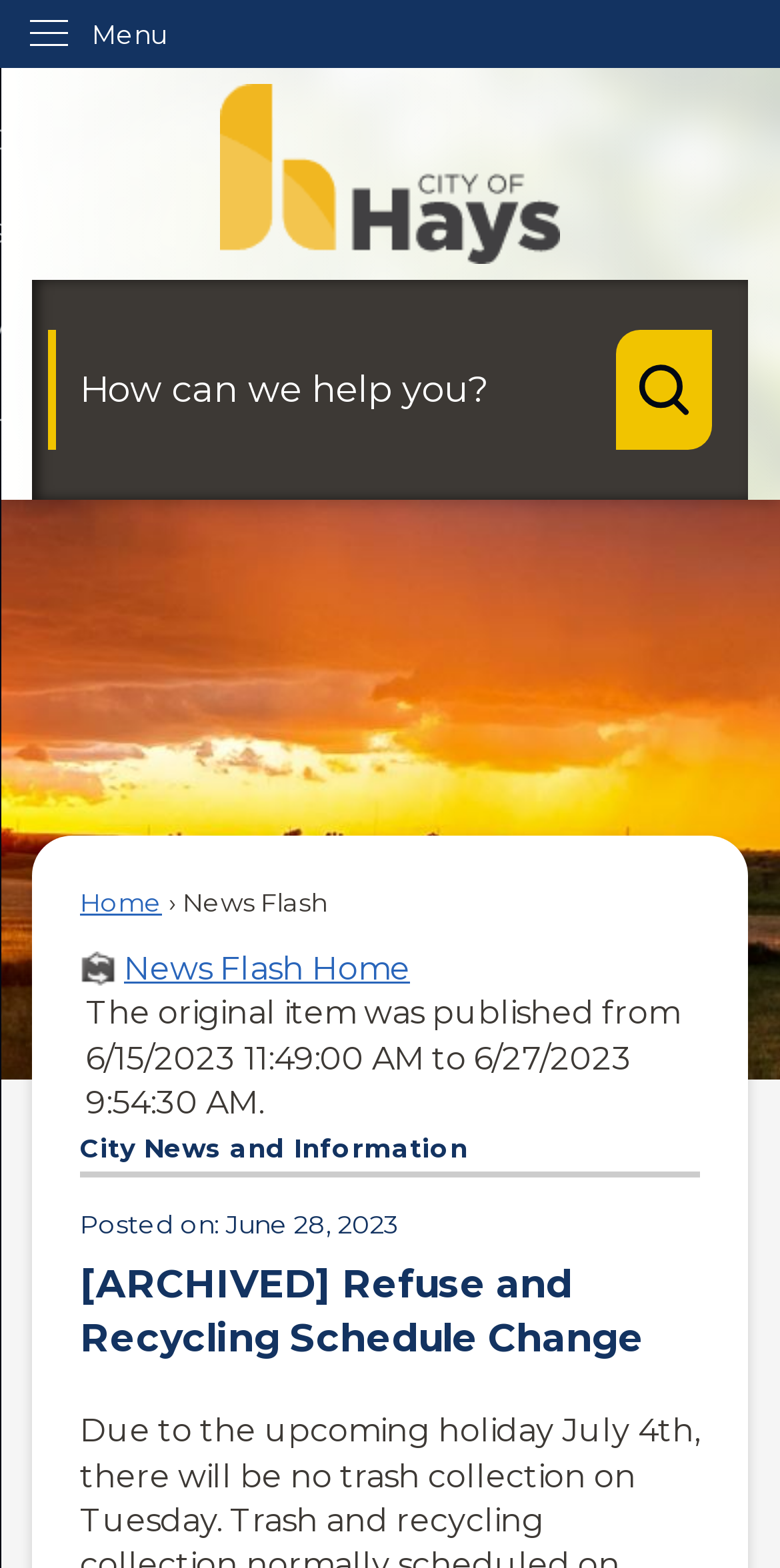What type of image is on the homepage?
Refer to the image and offer an in-depth and detailed answer to the question.

The image on the homepage is a logo or banner that represents the city of Hays, Kansas. It is likely a visual identifier for the city's official website.